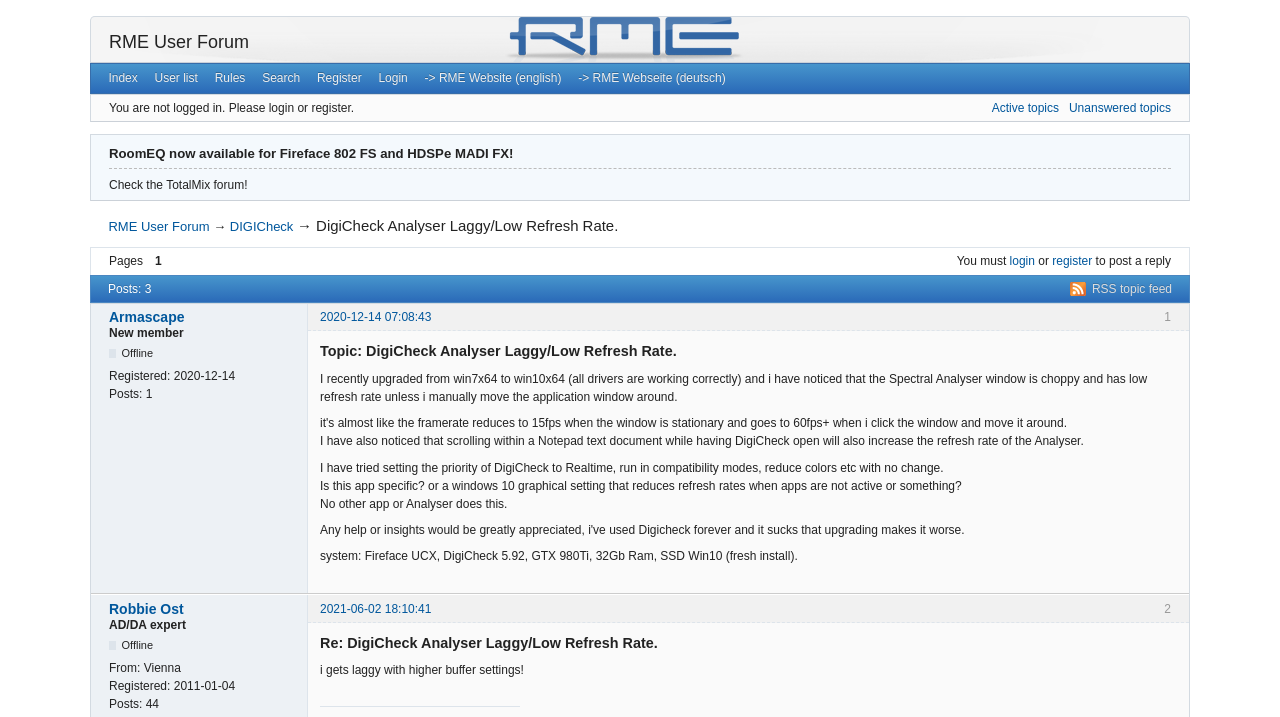Can you provide the bounding box coordinates for the element that should be clicked to implement the instruction: "search in the forum"?

[0.198, 0.09, 0.241, 0.129]